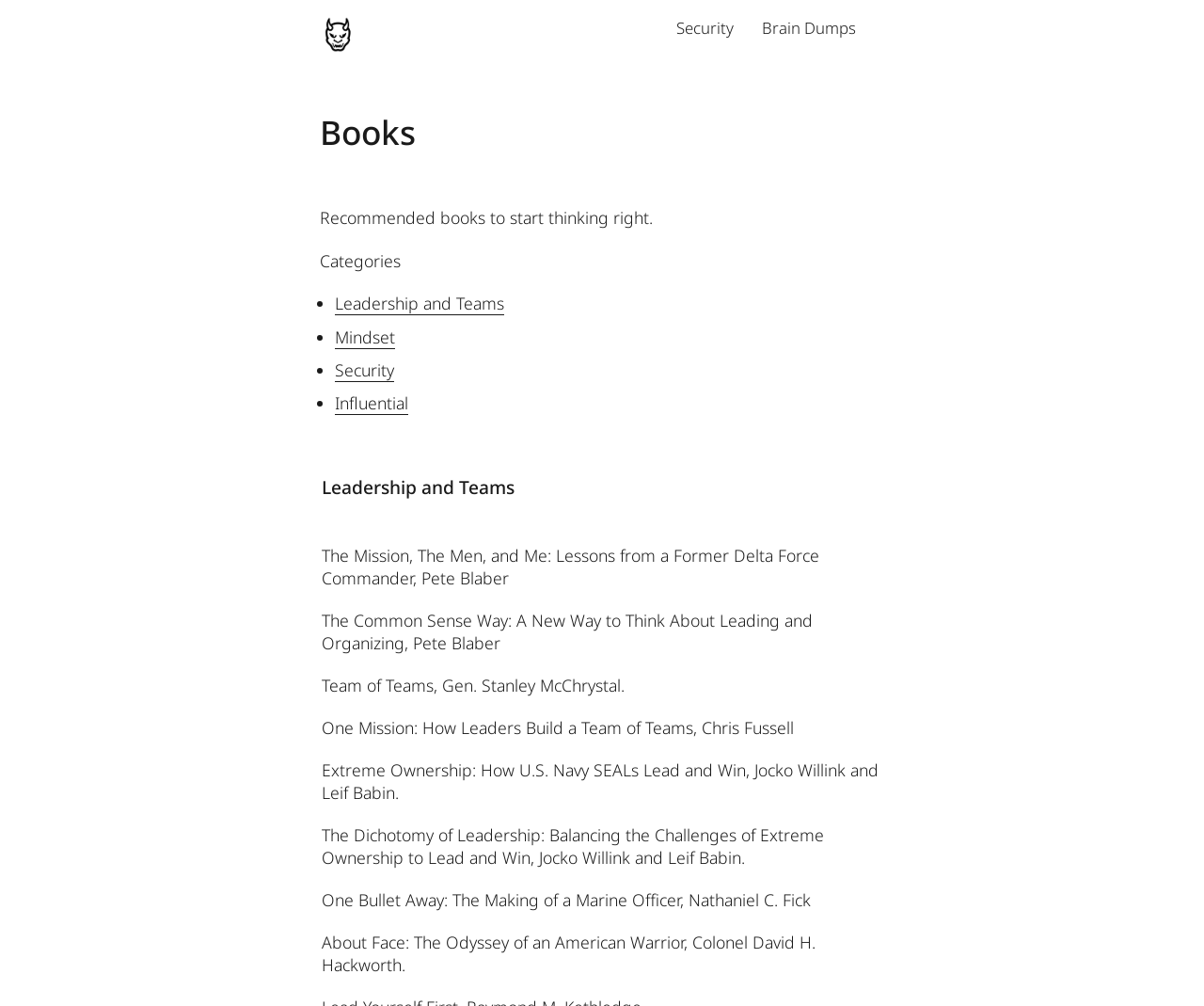Please answer the following question using a single word or phrase: 
What is the theme of the books listed on the webpage?

Leadership and personal development